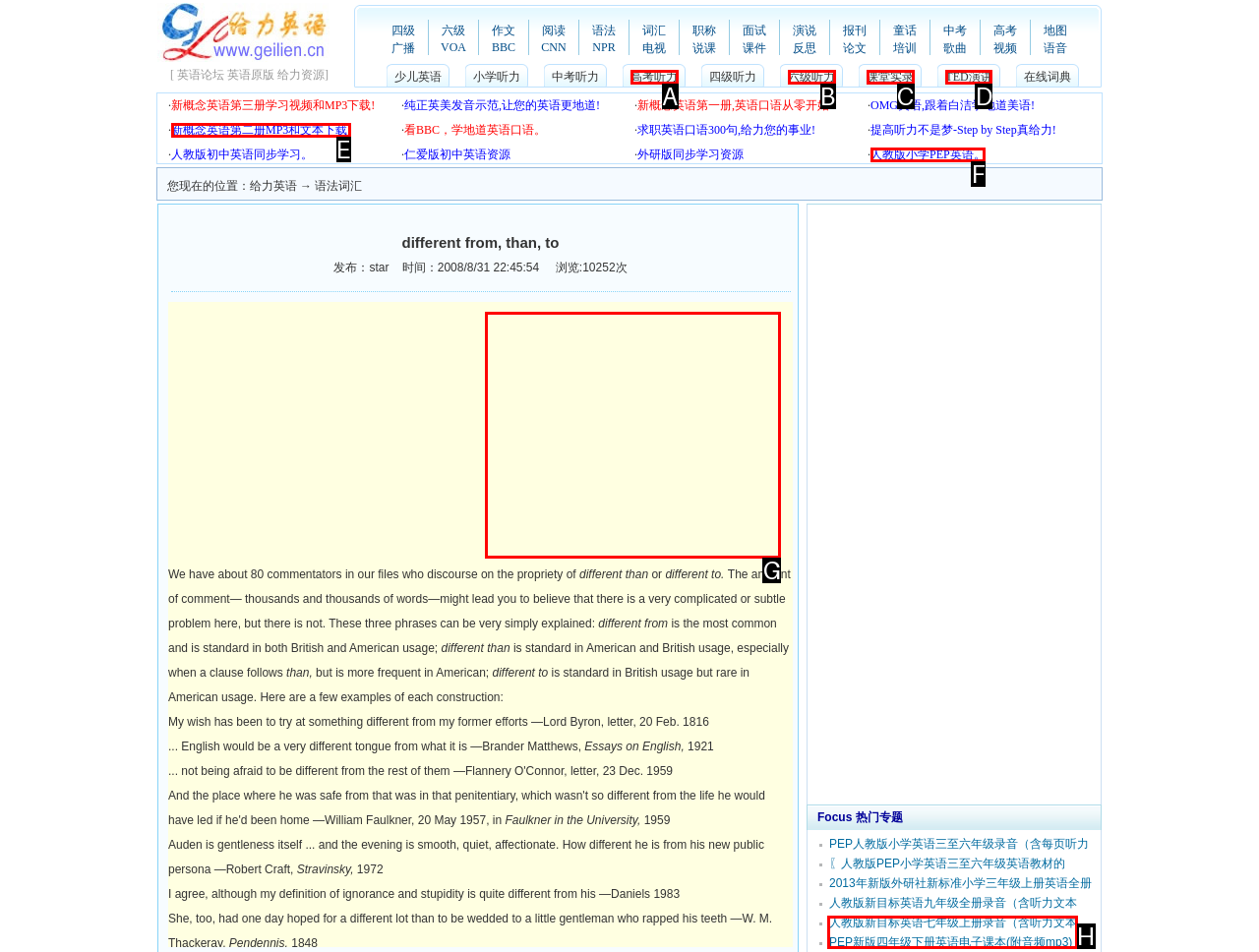Select the letter that corresponds to the UI element described as: aria-label="Advertisement" name="aswift_1" title="Advertisement"
Answer by providing the letter from the given choices.

G